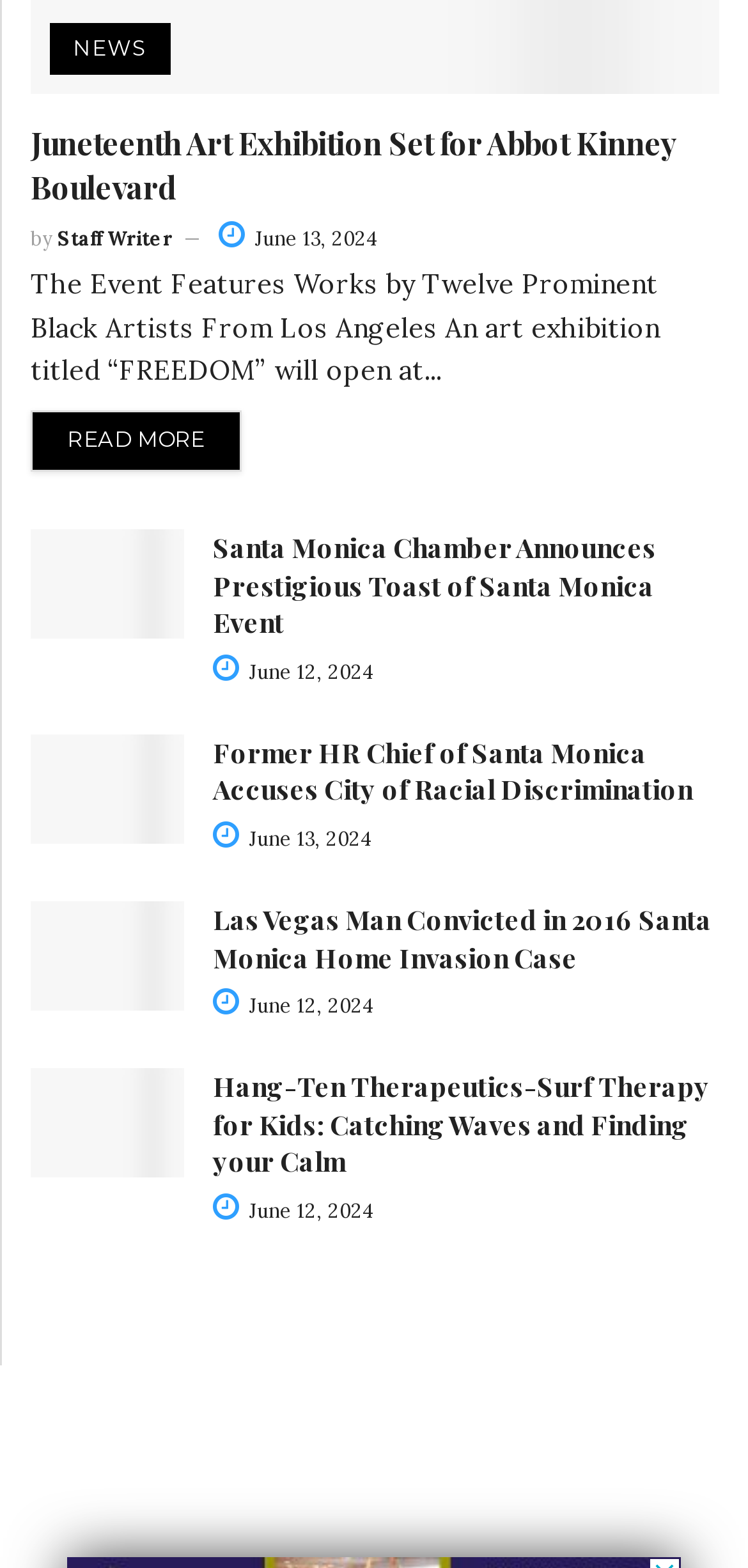Identify the bounding box coordinates of the element that should be clicked to fulfill this task: "Explore Hang-Ten Therapeutics-Surf Therapy for Kids: Catching Waves and Finding your Calm". The coordinates should be provided as four float numbers between 0 and 1, i.e., [left, top, right, bottom].

[0.041, 0.681, 0.246, 0.751]